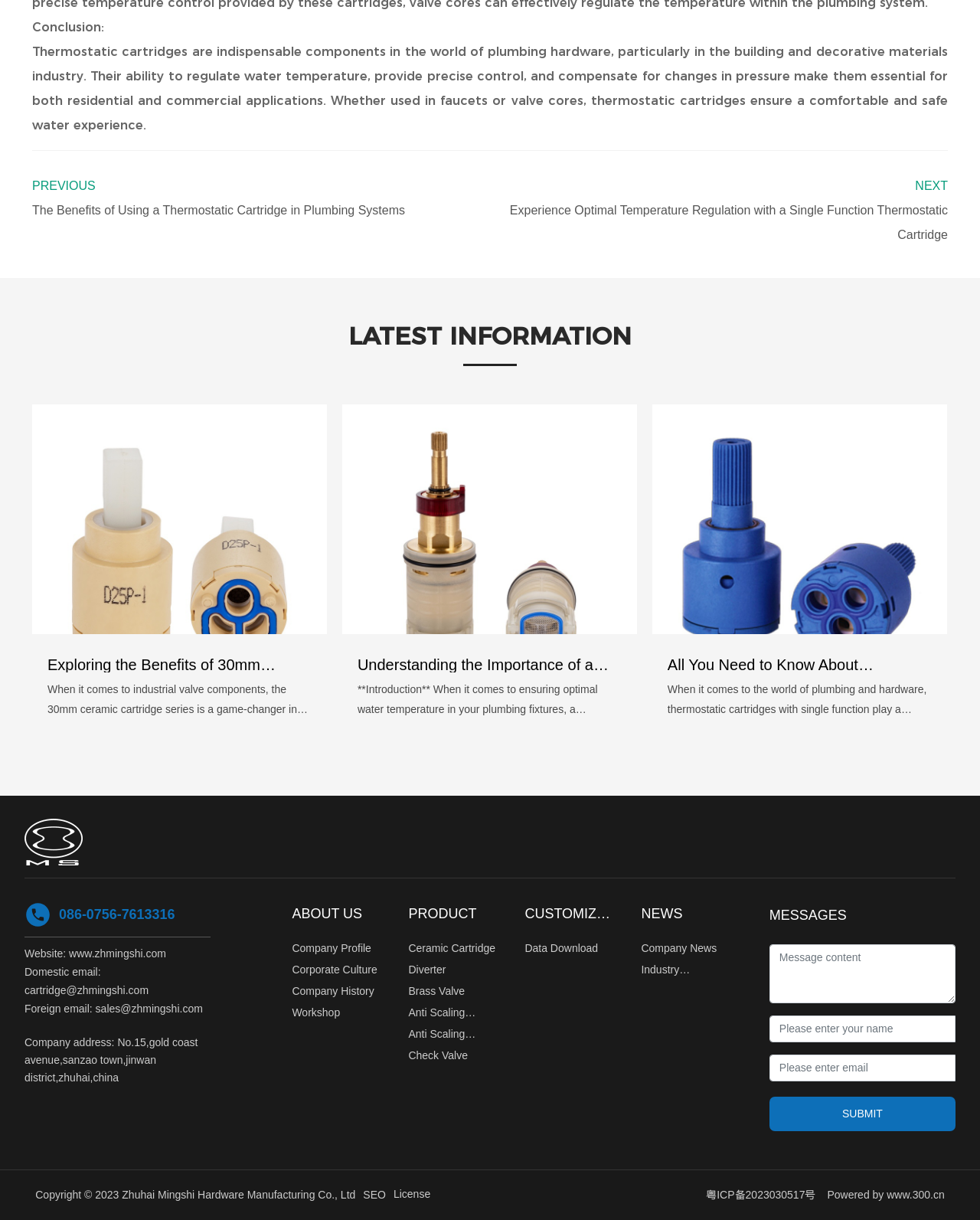What type of products does the company manufacture?
Based on the image, give a concise answer in the form of a single word or short phrase.

Plumbing hardware